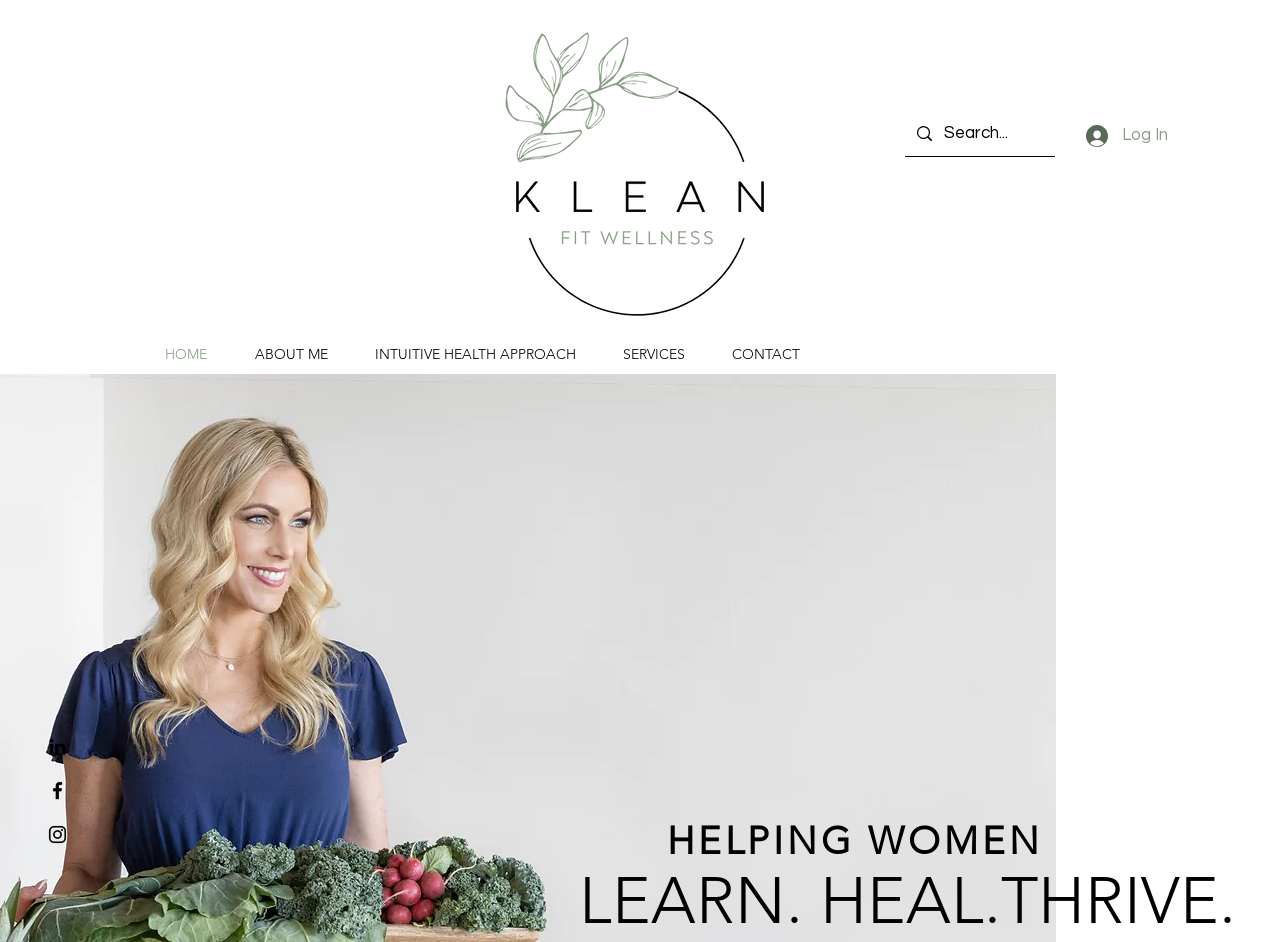Give a concise answer using only one word or phrase for this question:
What is the purpose of the button at the top right?

Log In